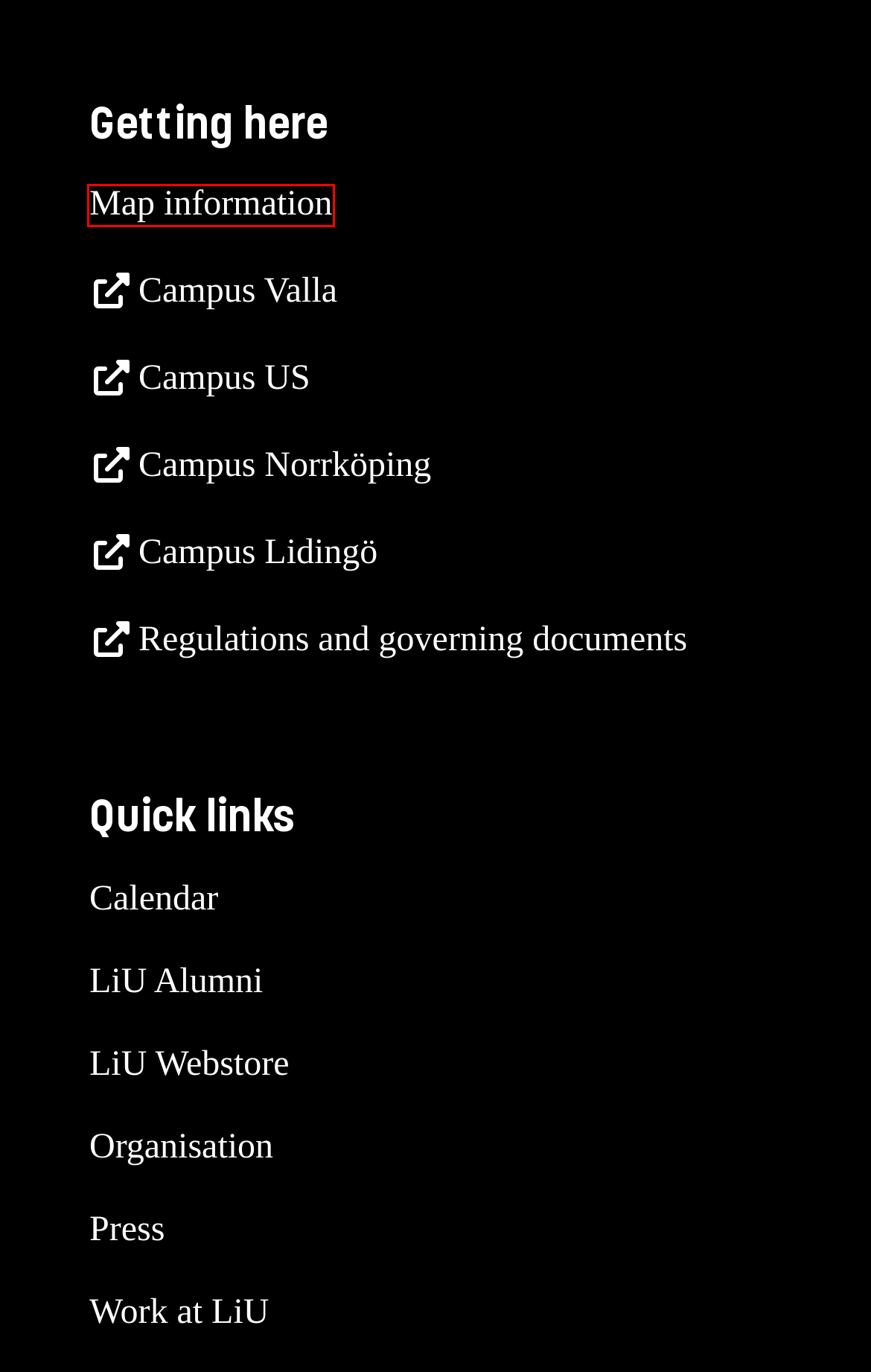You are given a webpage screenshot where a red bounding box highlights an element. Determine the most fitting webpage description for the new page that loads after clicking the element within the red bounding box. Here are the candidates:
A. Press Contacts - Linköping University
B. Maps - Linköping University
C. Calendar - Linköping University
D. LiU:s styrdokument
E. Work at LiU - Linköping University
F. The Organisation of Linköping University - Linköping University
G. LiU webstore - Linköping University
H. MazeMap

B